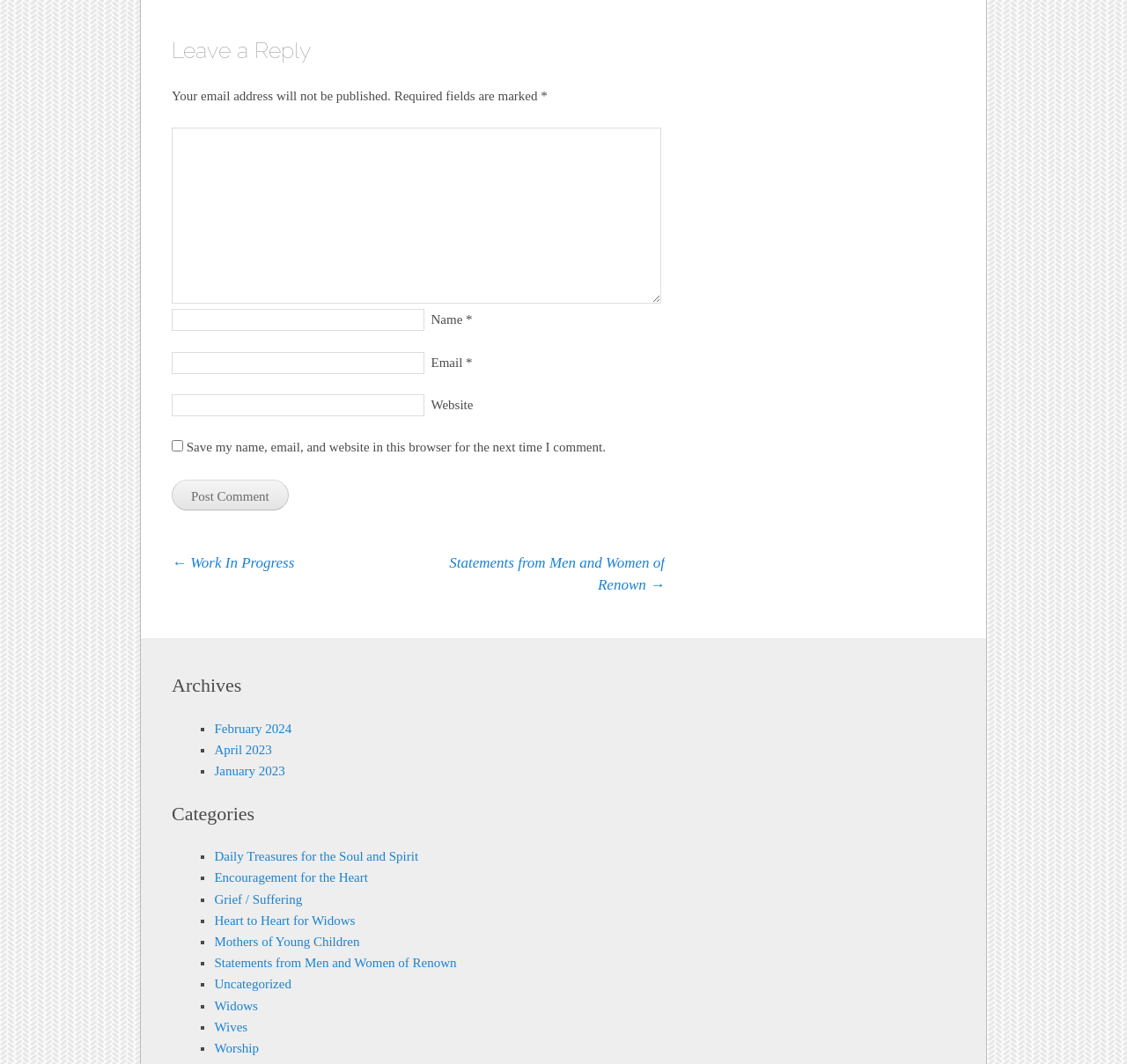Determine the bounding box coordinates for the area that needs to be clicked to fulfill this task: "Go to the home page". The coordinates must be given as four float numbers between 0 and 1, i.e., [left, top, right, bottom].

None